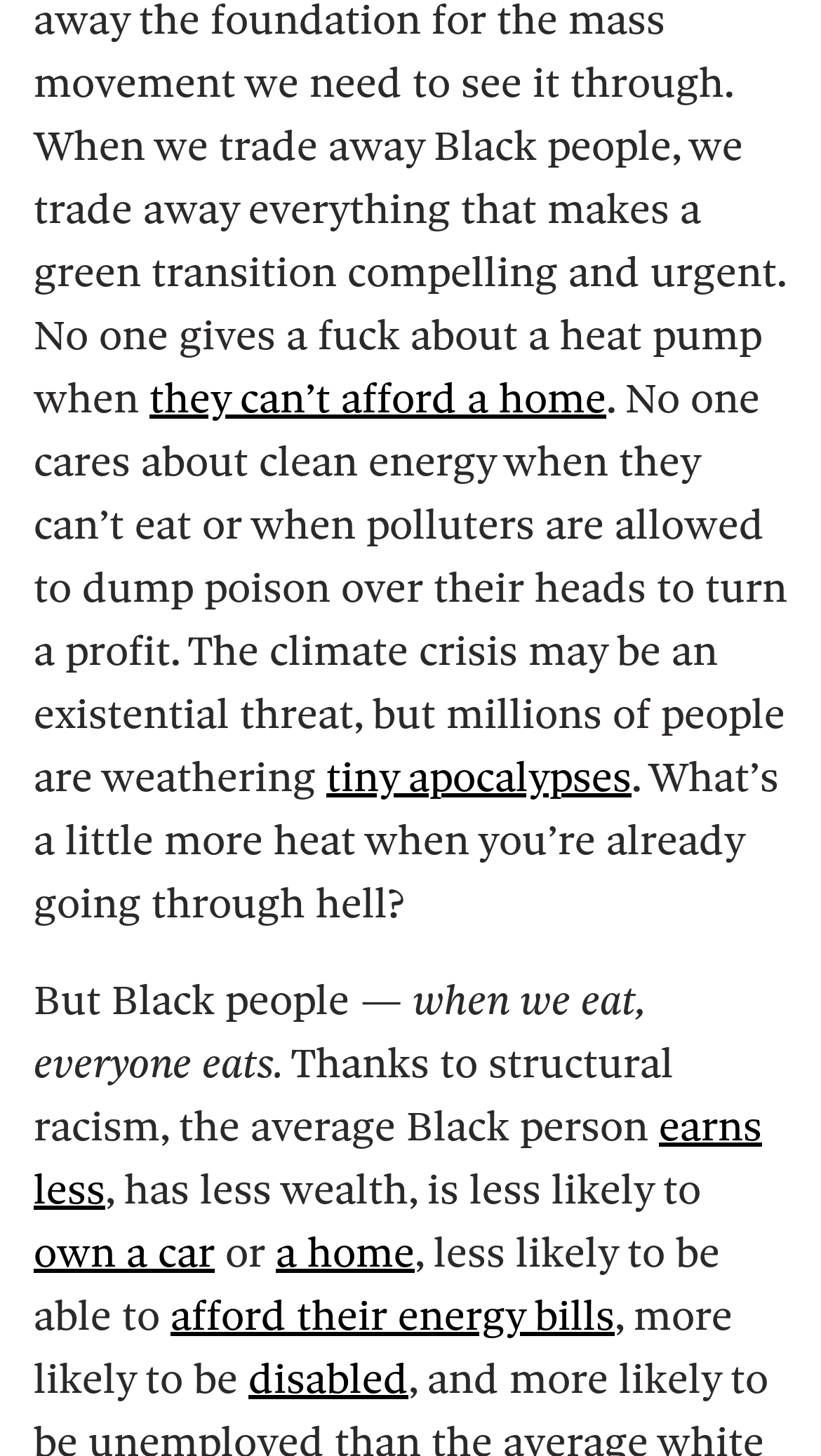What is the tone of the text?
Provide a short answer using one word or a brief phrase based on the image.

Critical and sarcastic